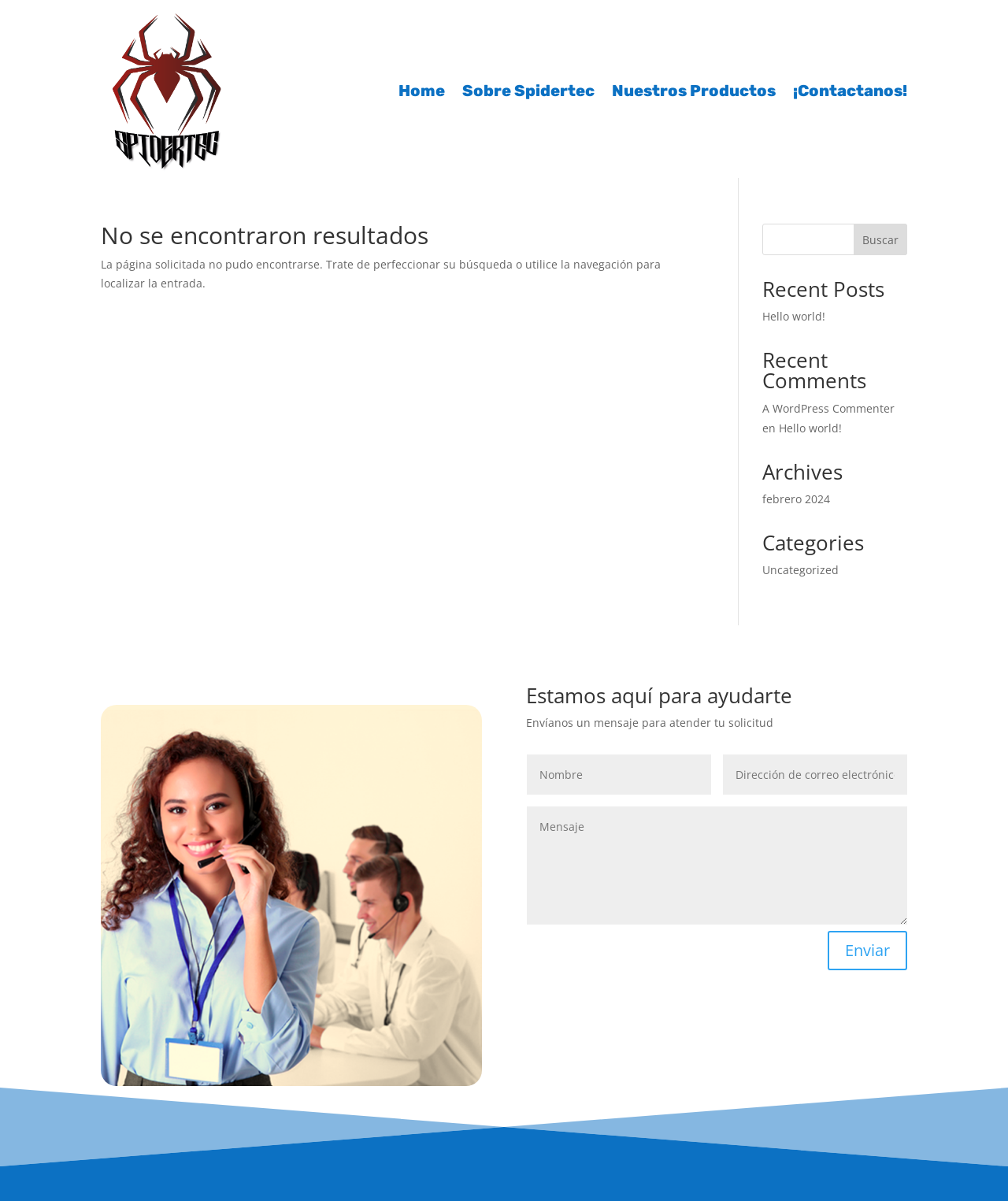Locate the bounding box coordinates of the clickable region necessary to complete the following instruction: "Contact us". Provide the coordinates in the format of four float numbers between 0 and 1, i.e., [left, top, right, bottom].

[0.787, 0.009, 0.9, 0.143]